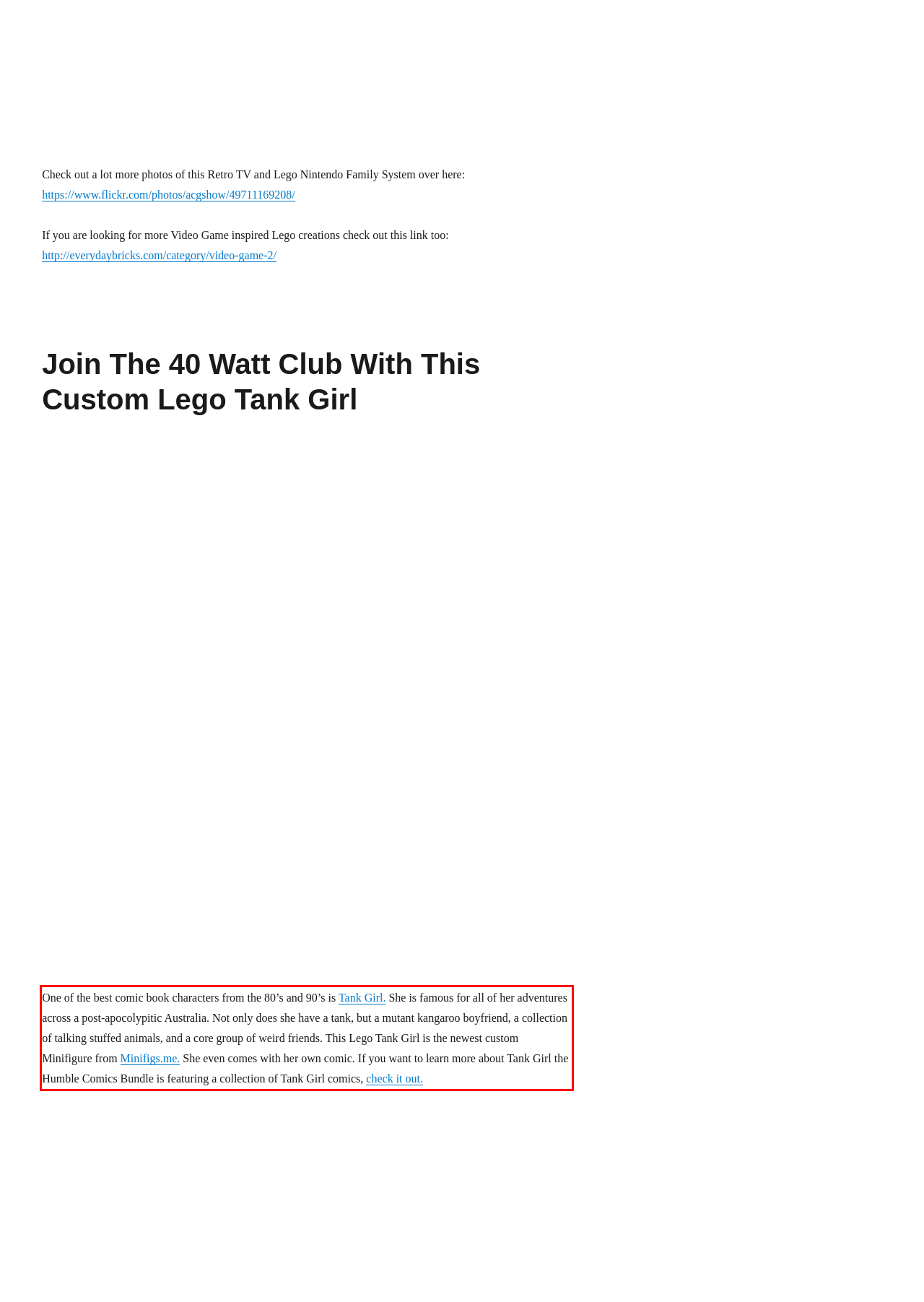With the given screenshot of a webpage, locate the red rectangle bounding box and extract the text content using OCR.

One of the best comic book characters from the 80’s and 90’s is Tank Girl. She is famous for all of her adventures across a post-apocolypitic Australia. Not only does she have a tank, but a mutant kangaroo boyfriend, a collection of talking stuffed animals, and a core group of weird friends. This Lego Tank Girl is the newest custom Minifigure from Minifigs.me. She even comes with her own comic. If you want to learn more about Tank Girl the Humble Comics Bundle is featuring a collection of Tank Girl comics, check it out.